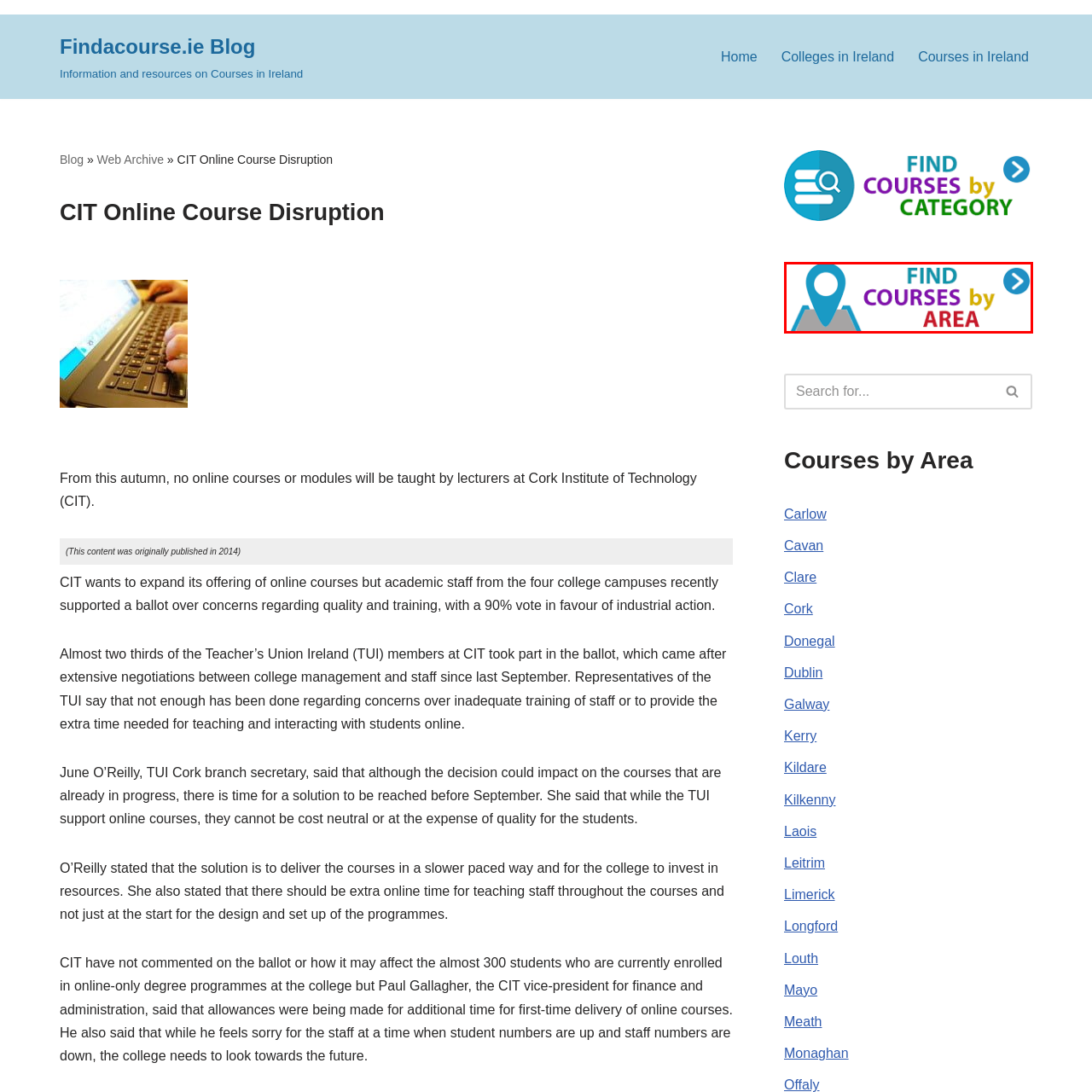What symbolizes location-based search capabilities? Study the image bordered by the red bounding box and answer briefly using a single word or a phrase.

map marker icon